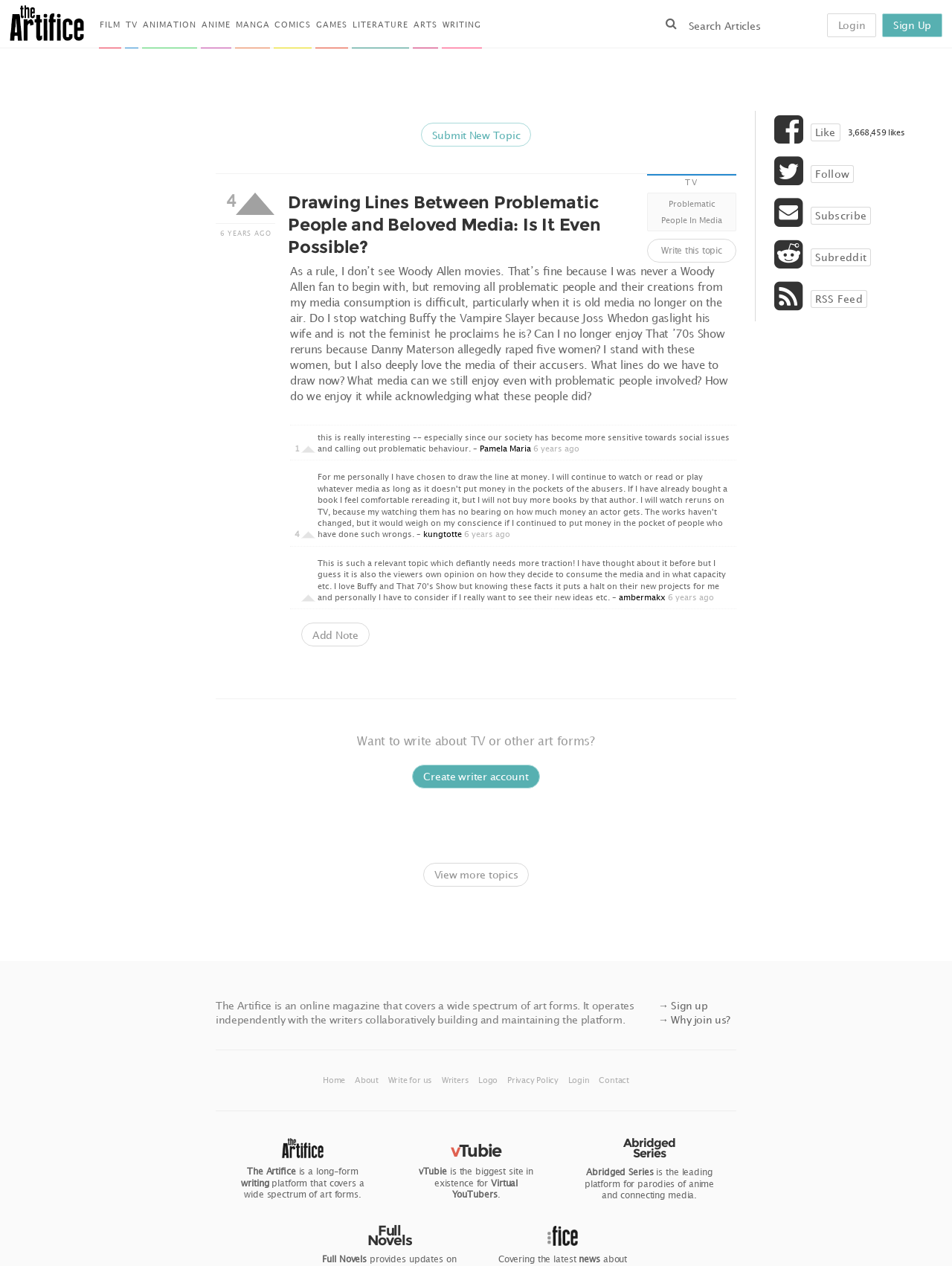Determine the bounding box coordinates for the area you should click to complete the following instruction: "Submit a new topic".

[0.442, 0.097, 0.558, 0.116]